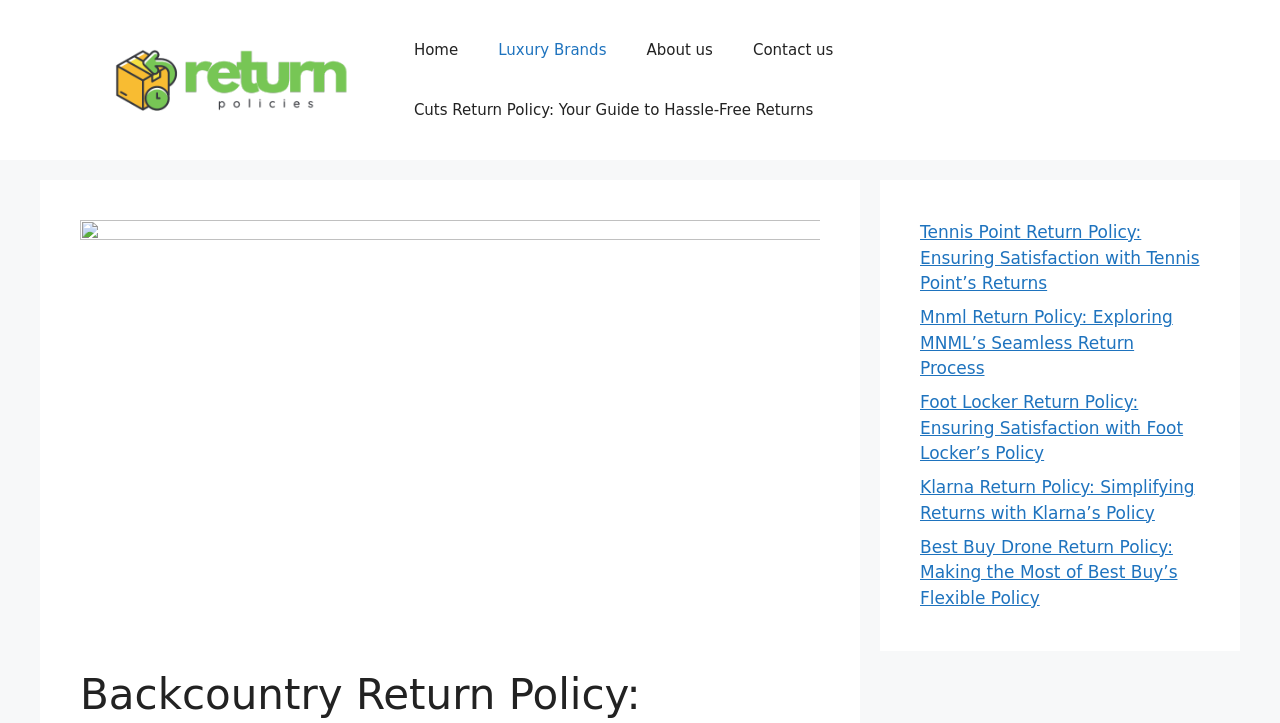Write an exhaustive caption that covers the webpage's main aspects.

The webpage appears to be focused on return policies for various adventure sports equipment brands. At the top of the page, there is a banner with the site's name, "Backcountry", taking up the full width of the page. Below the banner, there is a navigation menu with links to "Home", "Luxury Brands", "About us", and "Contact us", aligned horizontally across the page.

To the left of the navigation menu, there is a link to "Return Policies" with an accompanying image. Below this link, there is a prominent link to "Cuts Return Policy: Your Guide to Hassle-Free Returns", which suggests that the page may be highlighting the return policy of a specific brand.

On the right side of the page, there is a complementary section that takes up about two-thirds of the page's width. This section contains a list of links to return policies for various brands, including Tennis Point, Mnml, Foot Locker, Klarna, and Best Buy Drone. These links are stacked vertically, with each link taking up a significant portion of the page's height.

Overall, the page appears to be a resource for customers looking to understand the return policies of different adventure sports equipment brands, with a focus on providing easy access to this information.